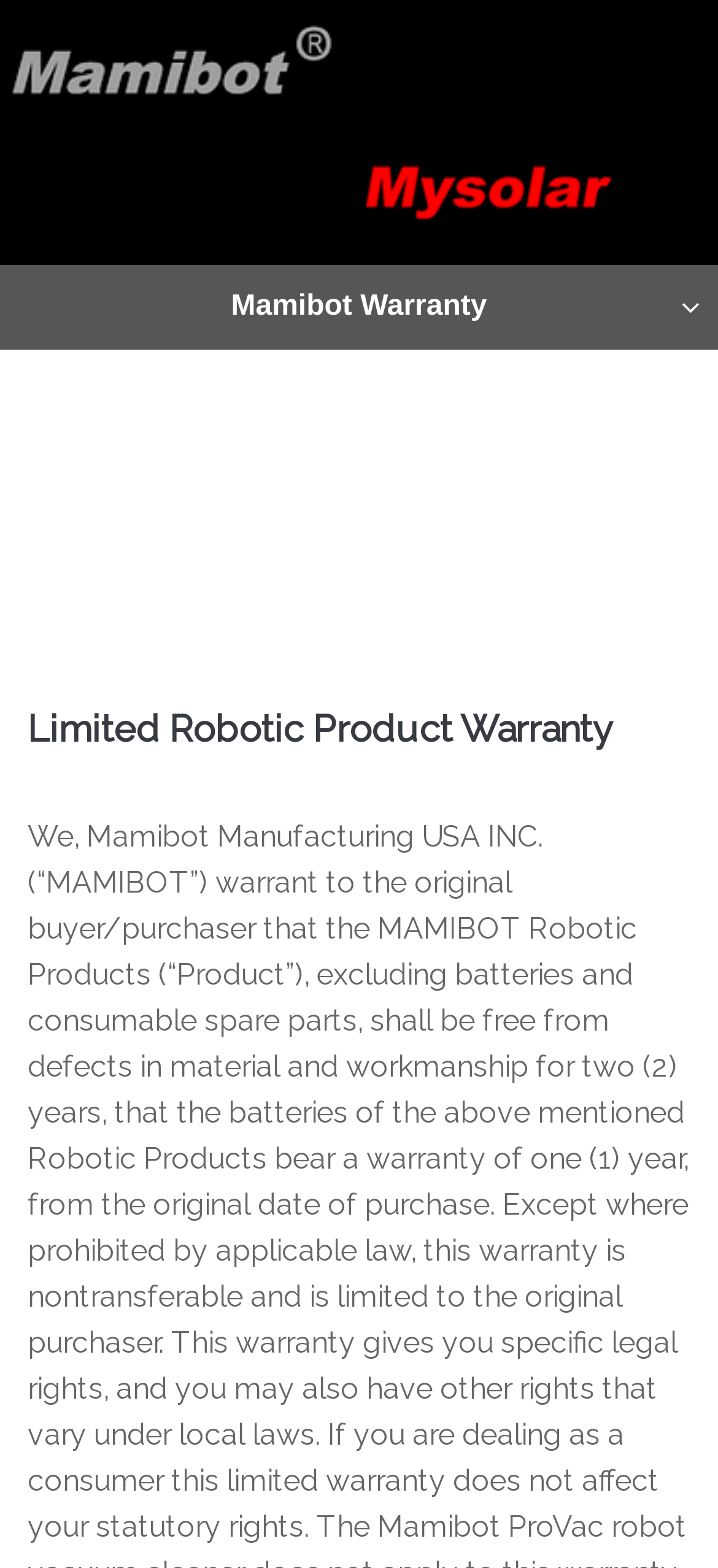Explain in detail what is displayed on the webpage.

The webpage is about MamibotUSA and its warranty information. At the top, there is a heading that spans the entire width of the page, containing a series of non-breaking spaces, which may be a decorative element. Below this heading, there are two links, one on the left and one on the right, which may be navigation elements.

Underneath, there is a prominent link that reads "Mamibot Warranty" with an icon, which is likely a main call-to-action. Below this link, there are three more links: "Home Page", "Mamibot Robotics and Cleaners", and "Mysolar Home Page", which are arranged vertically and take up about half of the page's width.

Further down, there is another link, "About Mamibot & Mysolar", followed by a link to the "Blog" section. The main content of the page starts with a heading that reads "Limited Robotic Product Warranty", which takes up most of the page's width. Finally, there is a small link at the bottom right corner of the page, which may be a secondary call-to-action or a footer link.